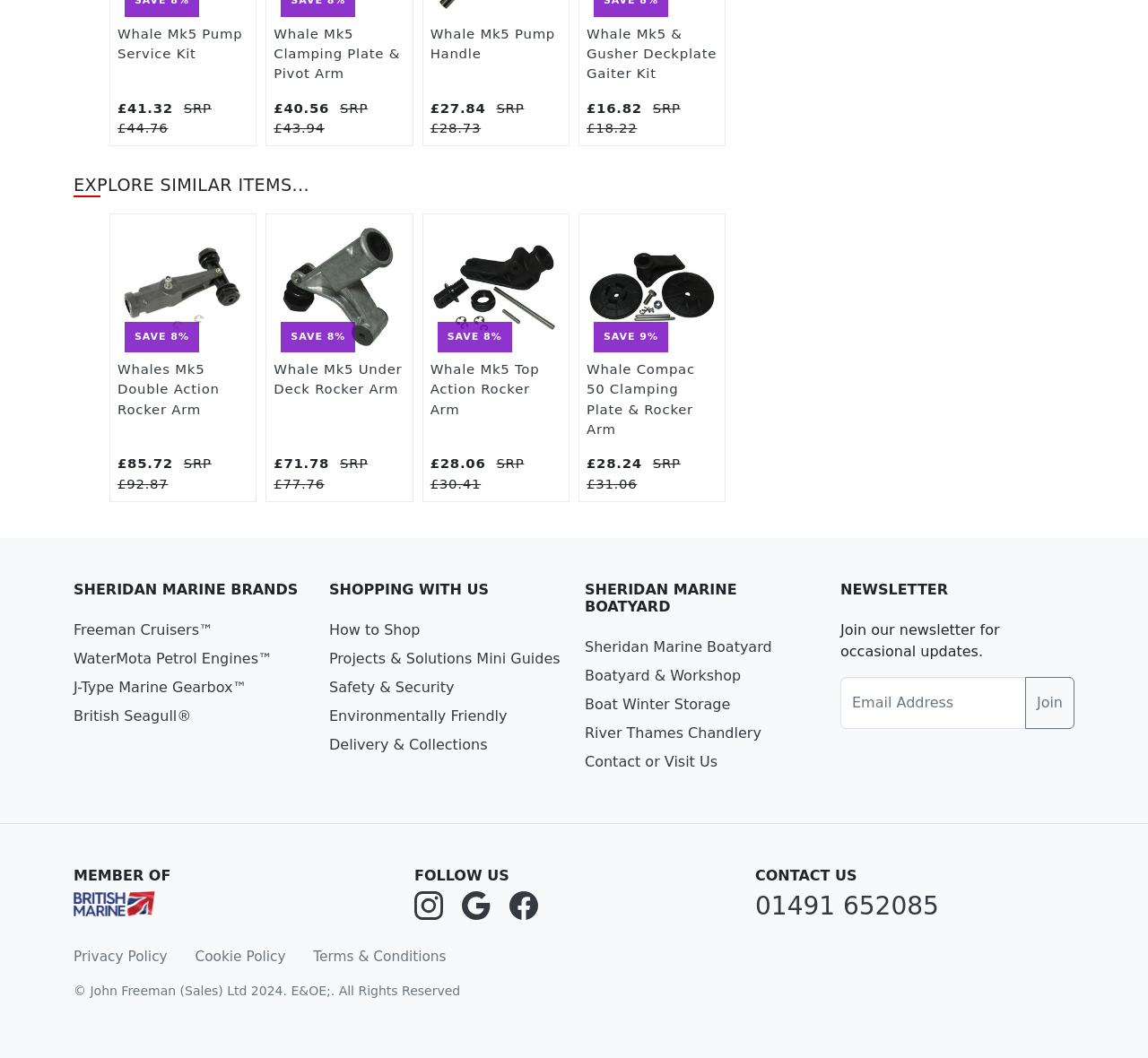Using the description "Whale Mk5 Pump Service Kit", locate and provide the bounding box of the UI element.

[0.102, 0.024, 0.211, 0.059]